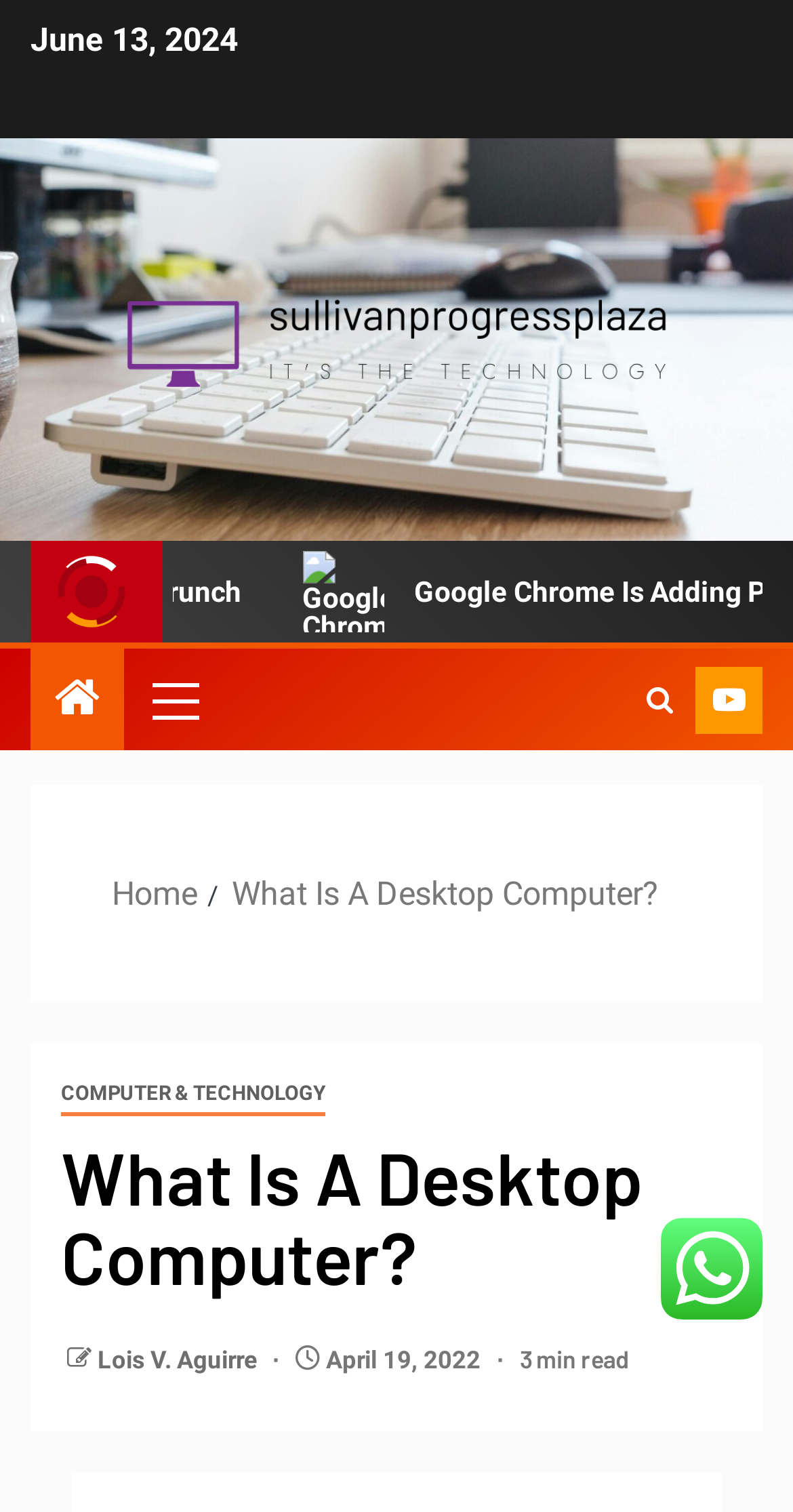What is the date of the latest article?
Provide a detailed and extensive answer to the question.

I found the date of the latest article by looking at the top of the webpage, where I saw the text 'June 13, 2024' which indicates the date of the latest article.